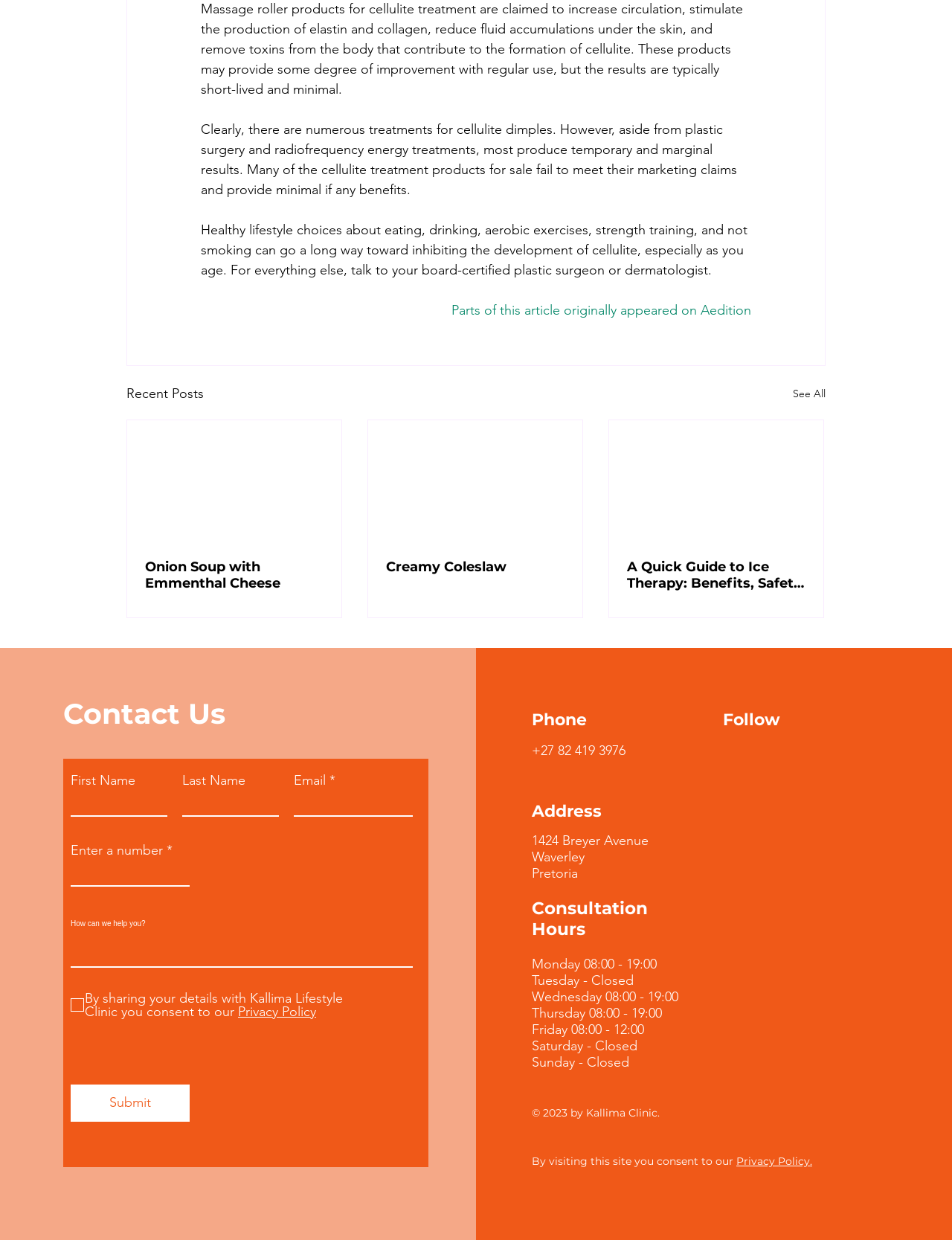Locate the bounding box coordinates of the clickable area to execute the instruction: "View the Cart". Provide the coordinates as four float numbers between 0 and 1, represented as [left, top, right, bottom].

None